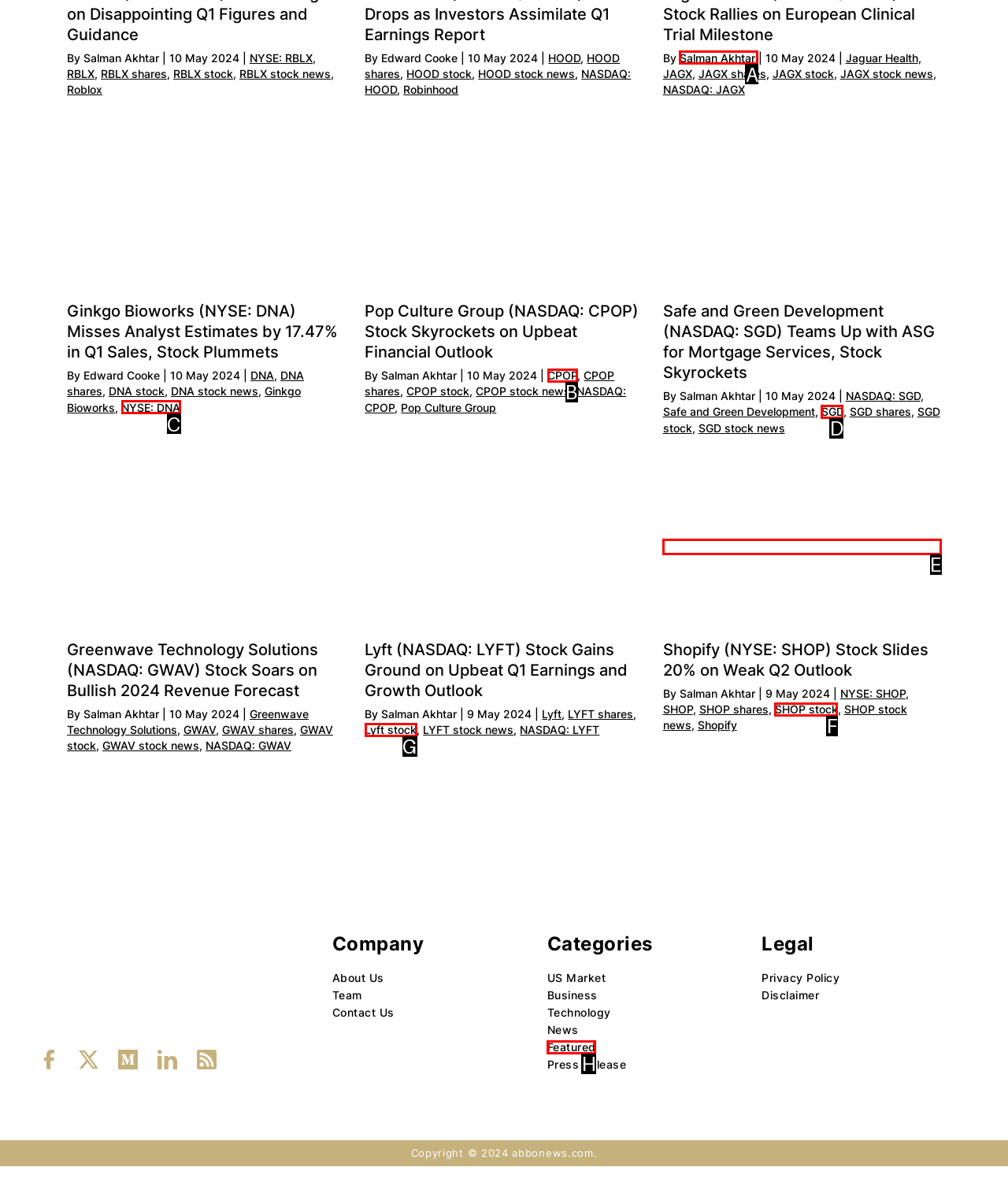Tell me which one HTML element best matches the description: SHOP stock Answer with the option's letter from the given choices directly.

F